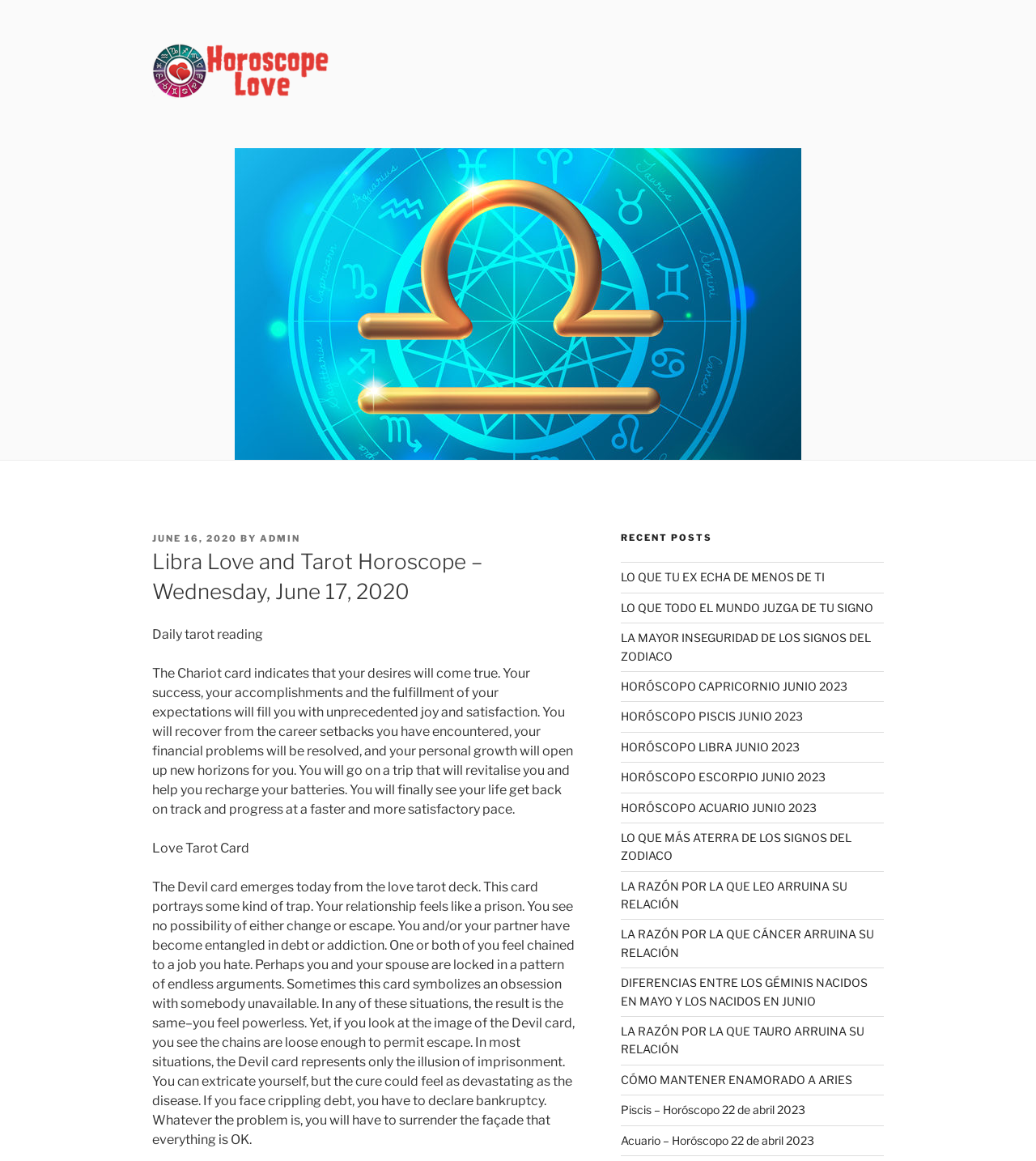What is the current horoscope sign being discussed?
Based on the image, respond with a single word or phrase.

Libra